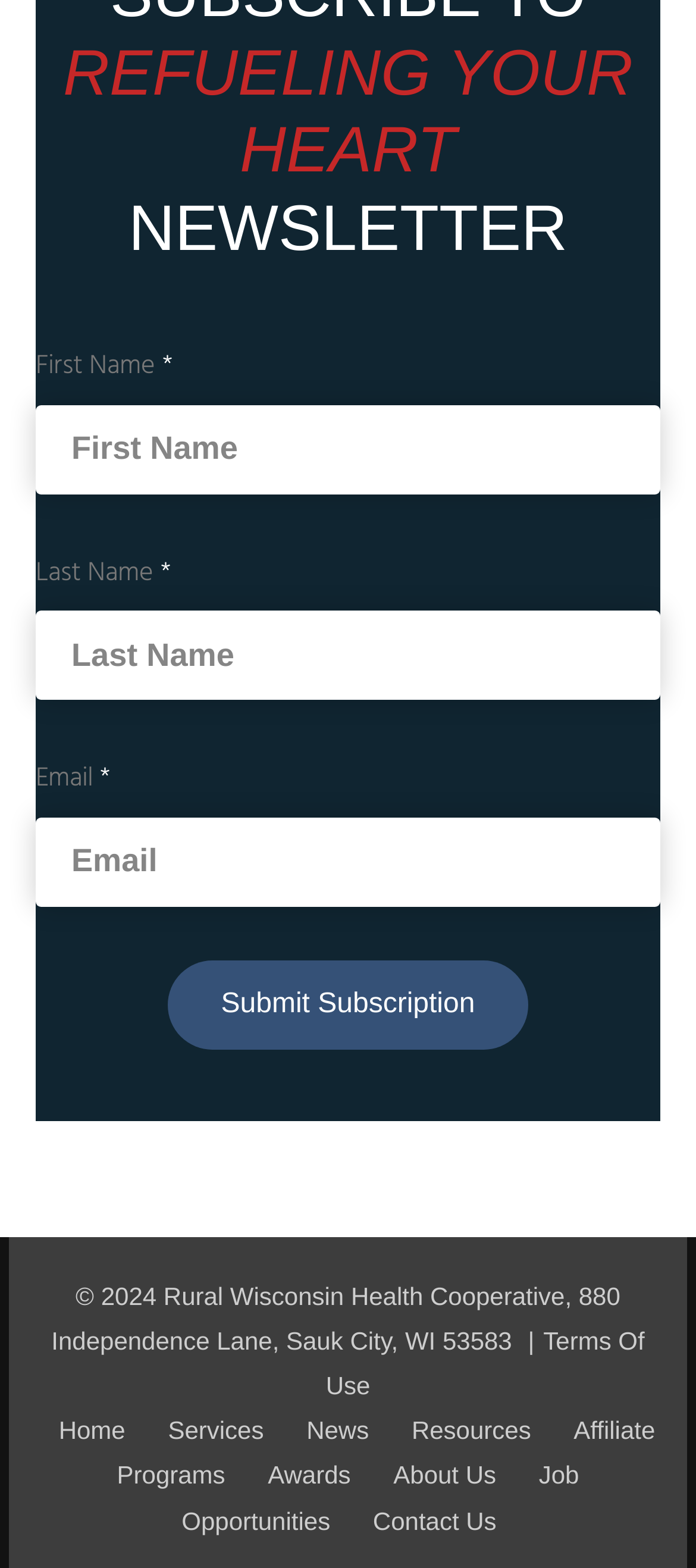What is the copyright year?
Please use the image to provide a one-word or short phrase answer.

2024